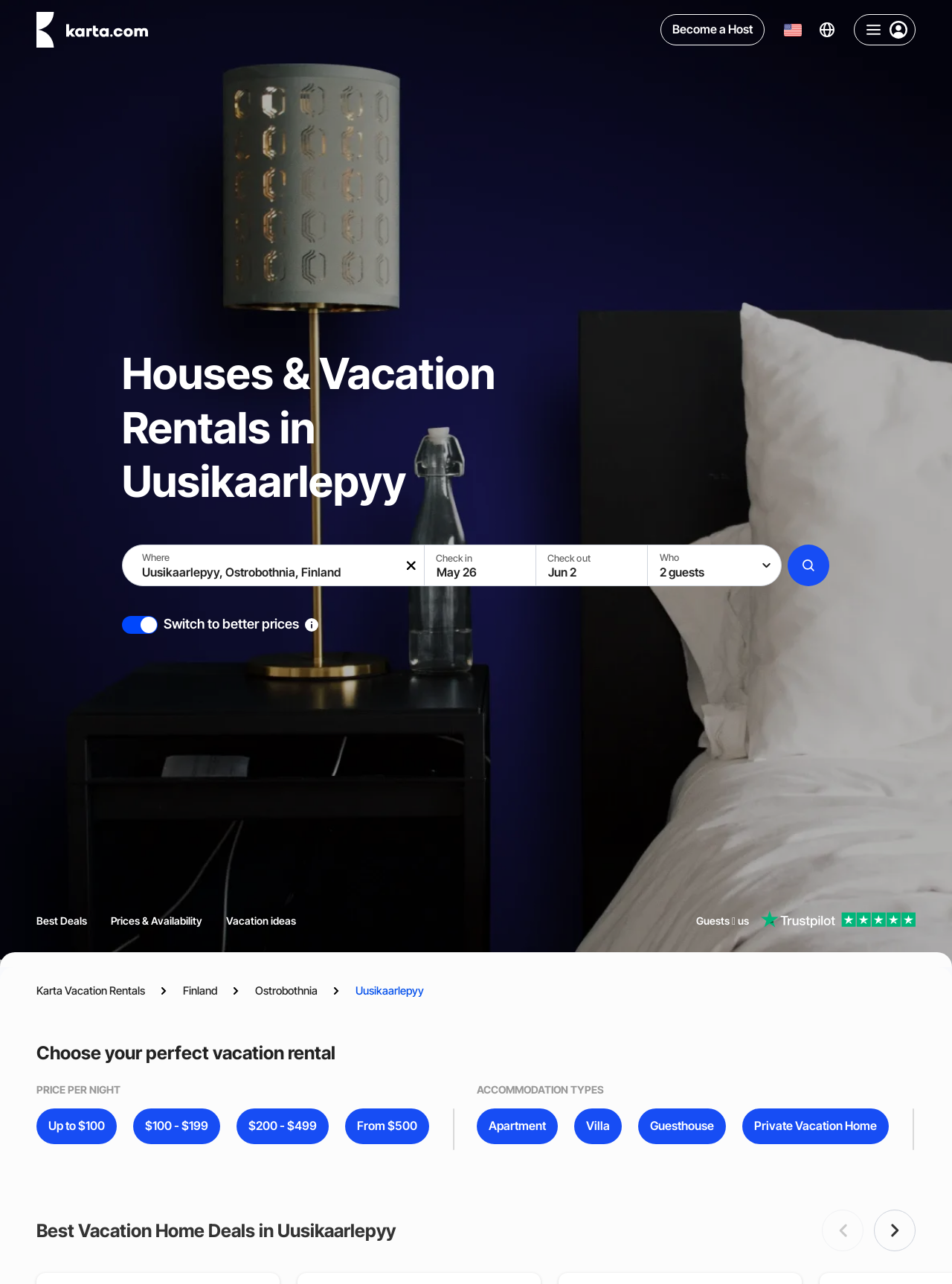Select the bounding box coordinates of the element I need to click to carry out the following instruction: "Go to the 'John A. Dutton e-Education Institute' website".

None